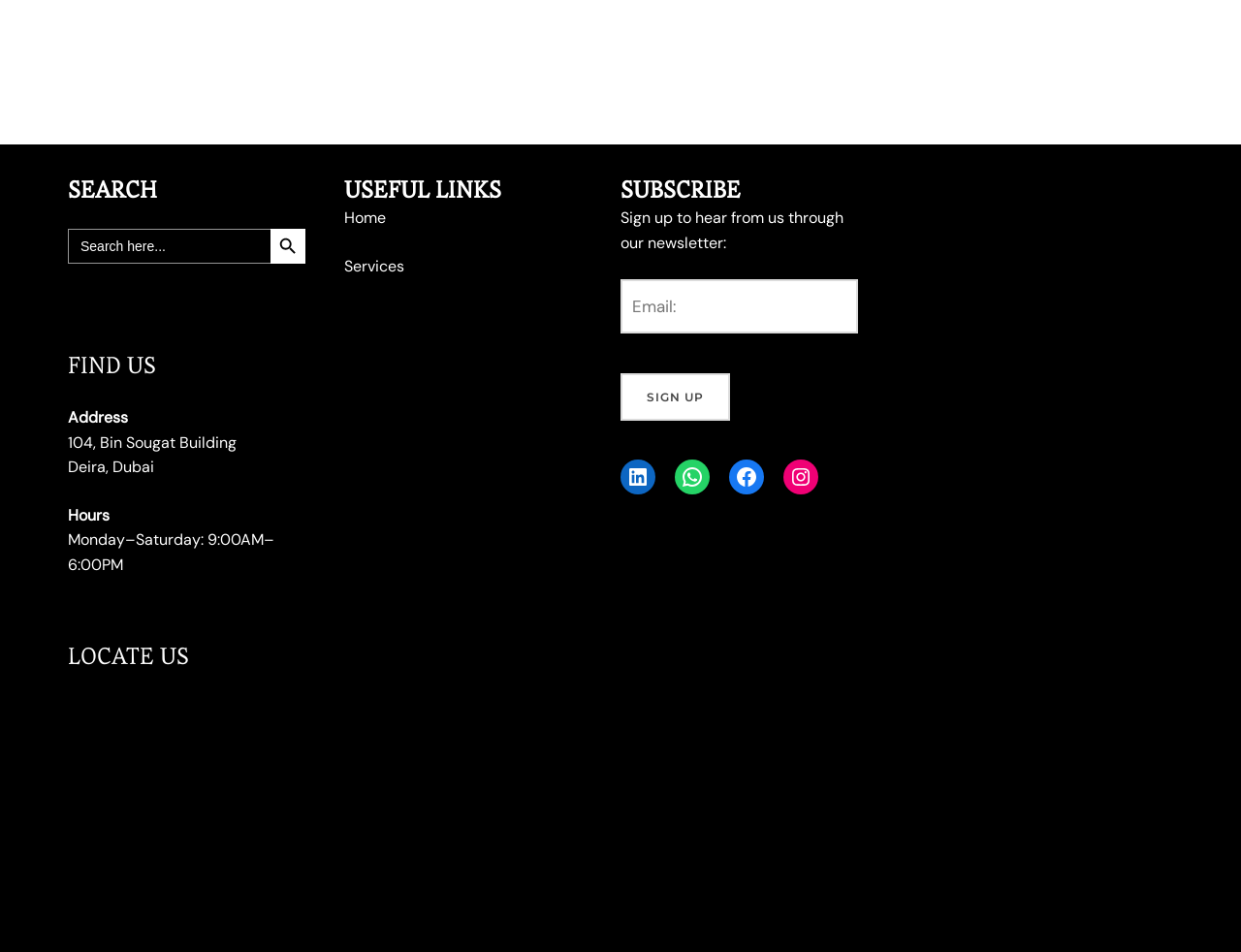Locate the bounding box coordinates of the element that should be clicked to fulfill the instruction: "Subscribe to the newsletter".

[0.5, 0.293, 0.691, 0.351]